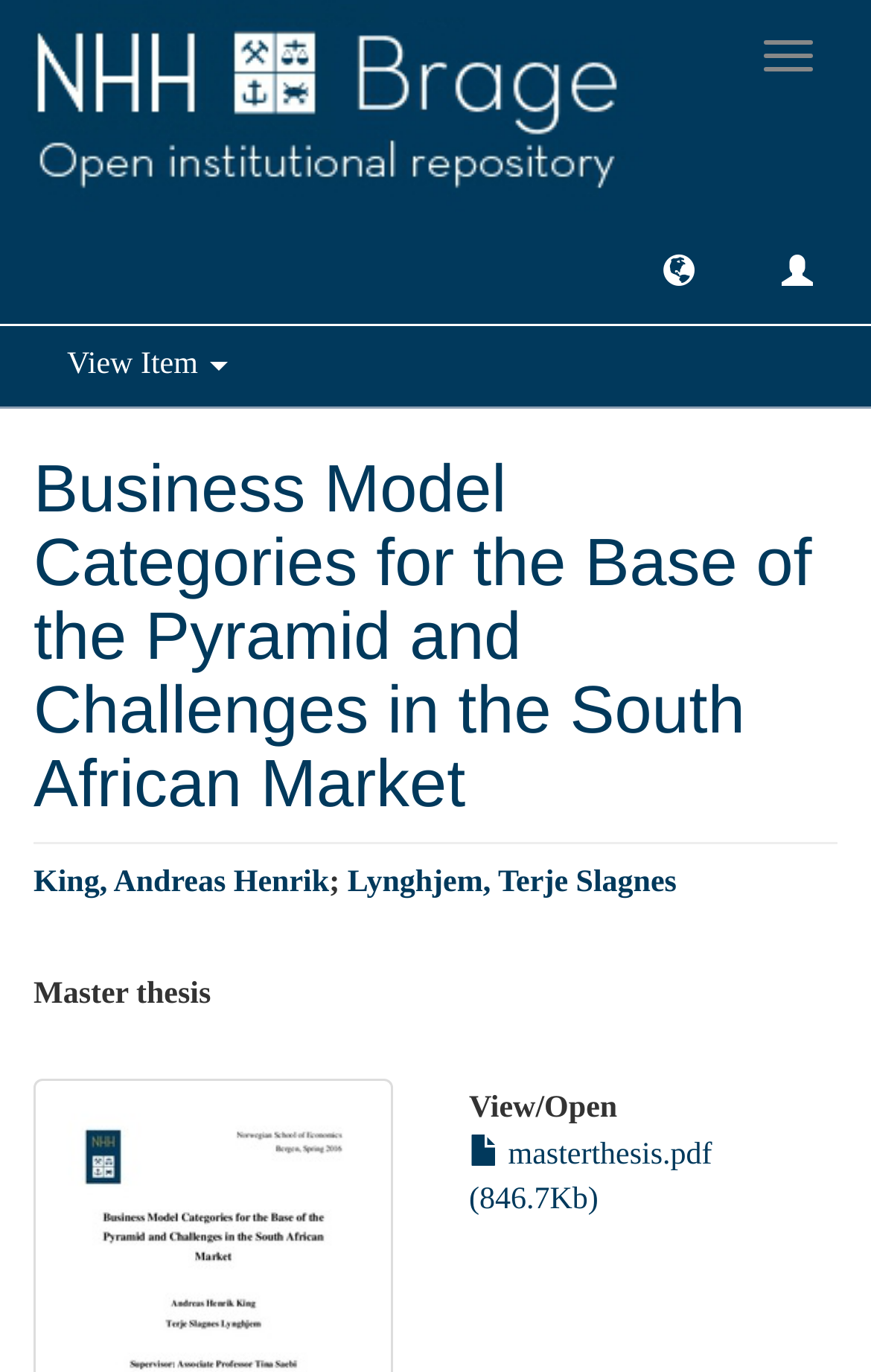Provide the bounding box coordinates of the UI element this sentence describes: "View Item".

[0.077, 0.254, 0.262, 0.278]